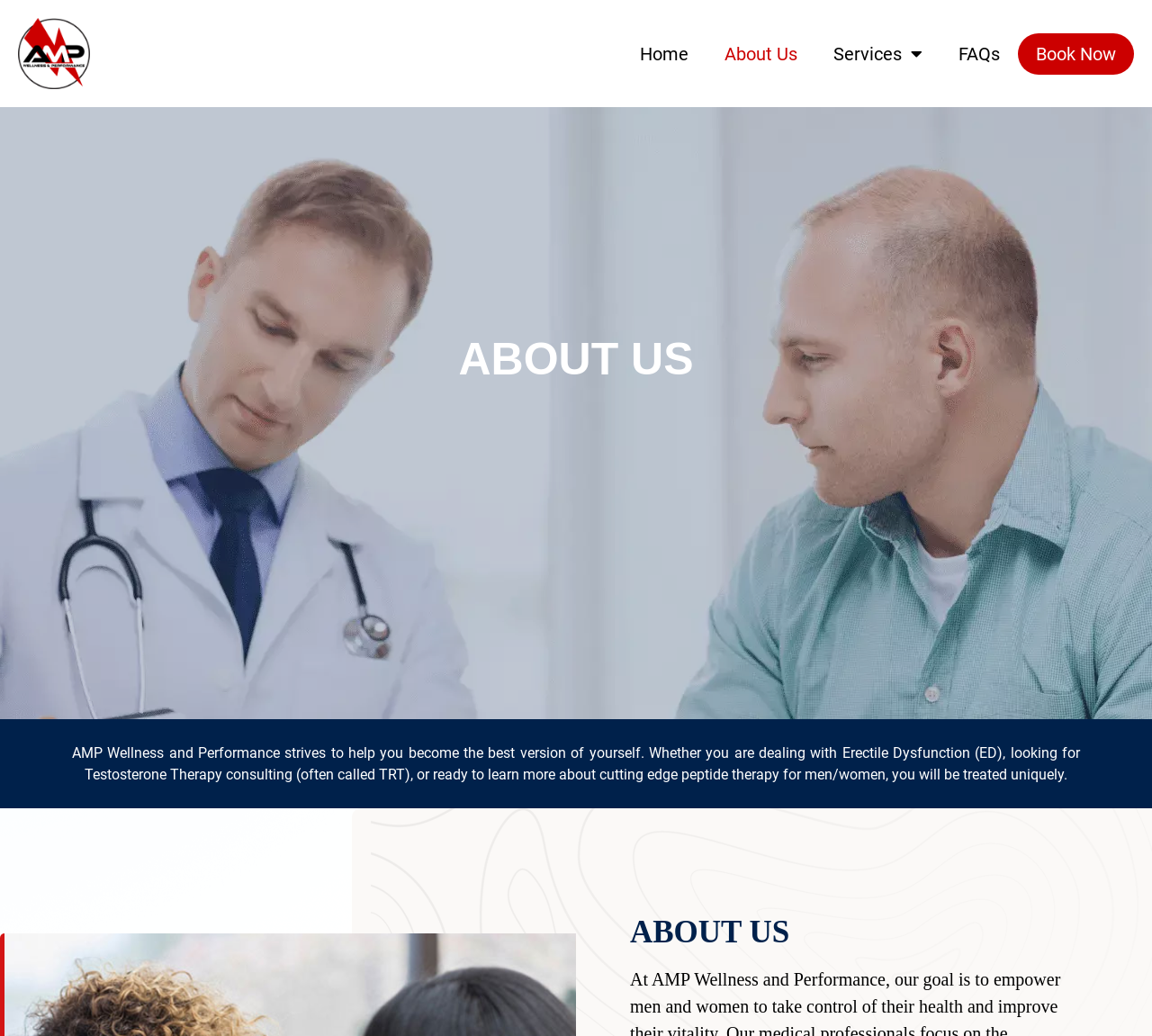What is the theme of the services offered by AMP Wellness and Performance?
Using the image, answer in one word or phrase.

Men's and Women's Health